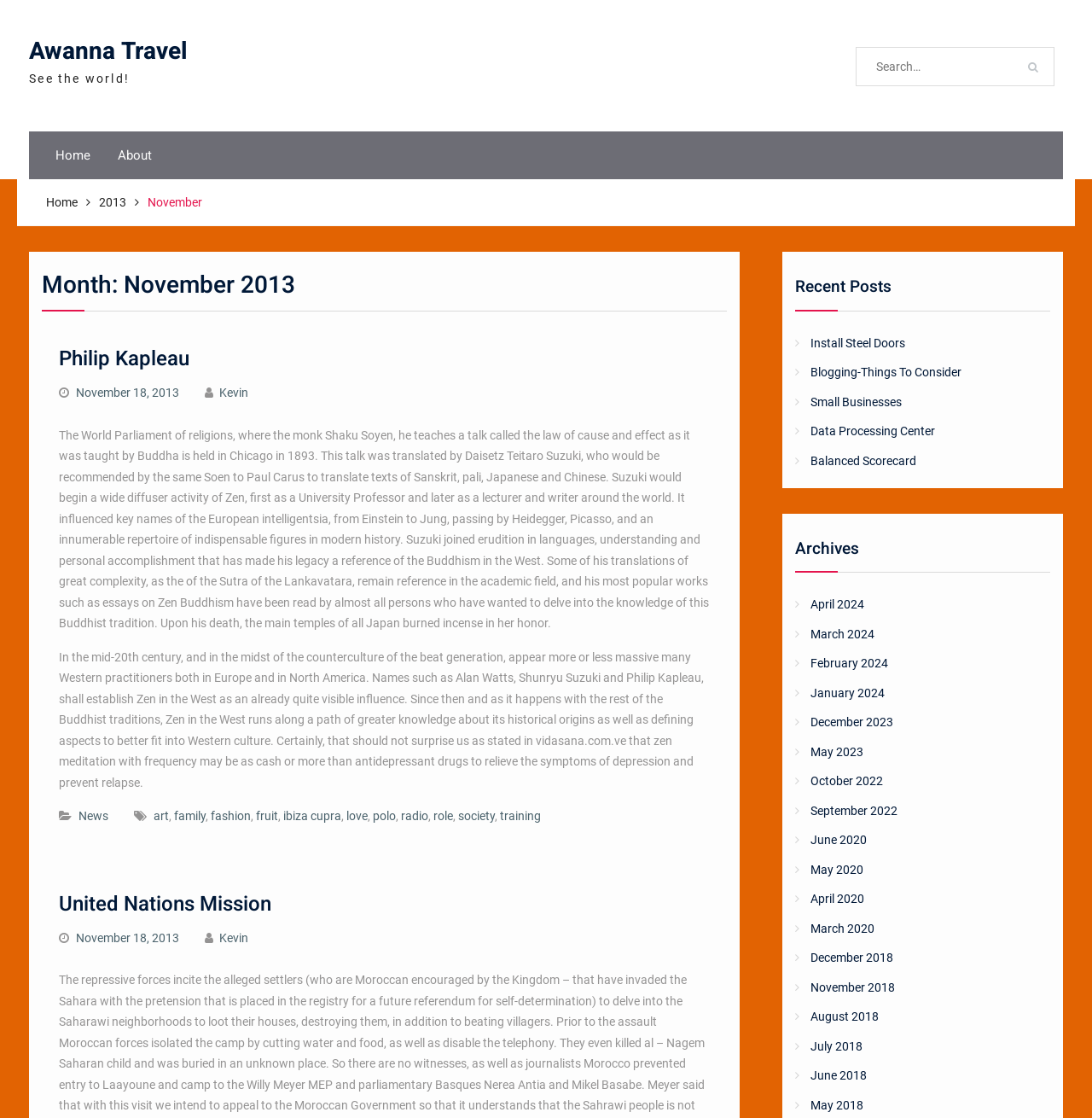Identify the bounding box for the described UI element: "parent_node: Home title="Back to Top"".

None